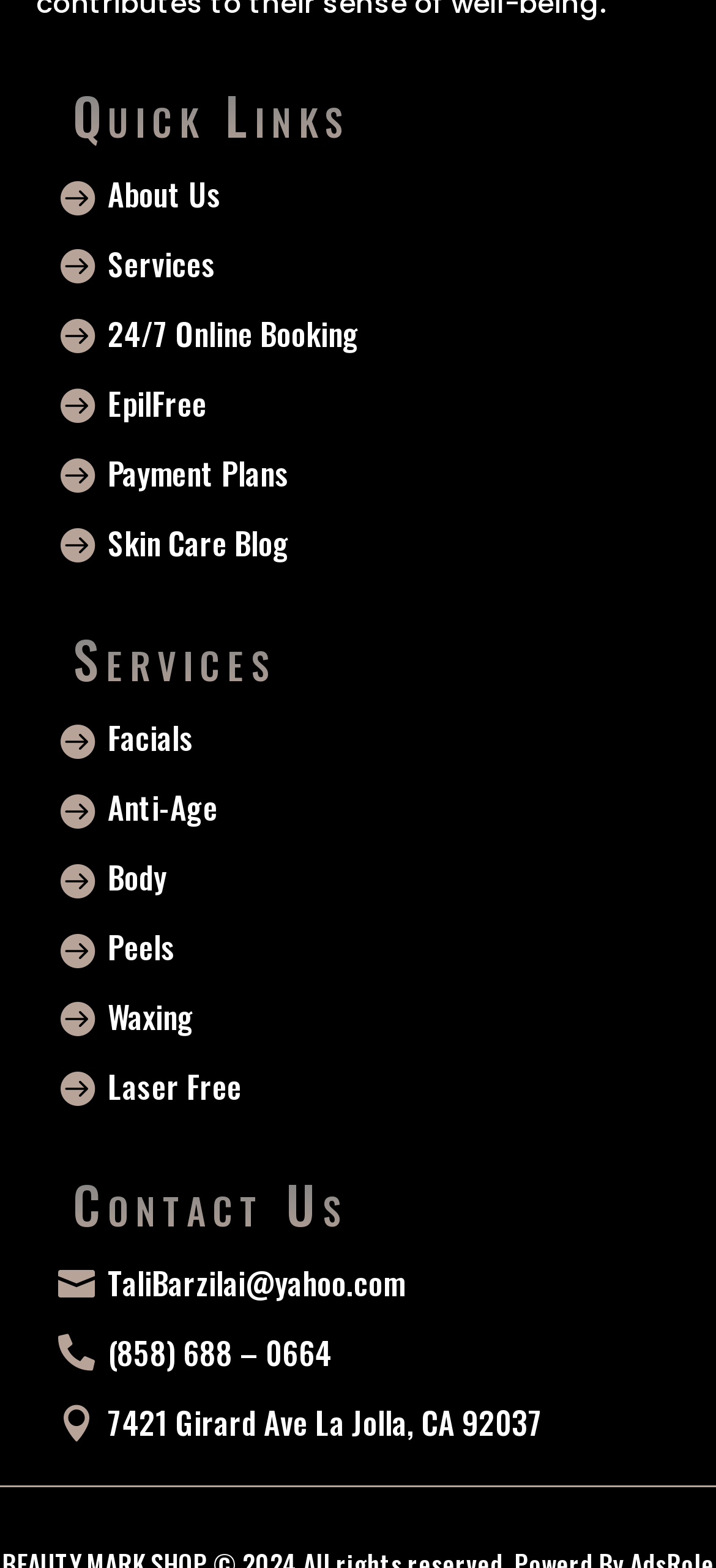Locate the bounding box coordinates of the UI element described by: "Albert Memorial Clock Tower". The bounding box coordinates should consist of four float numbers between 0 and 1, i.e., [left, top, right, bottom].

None